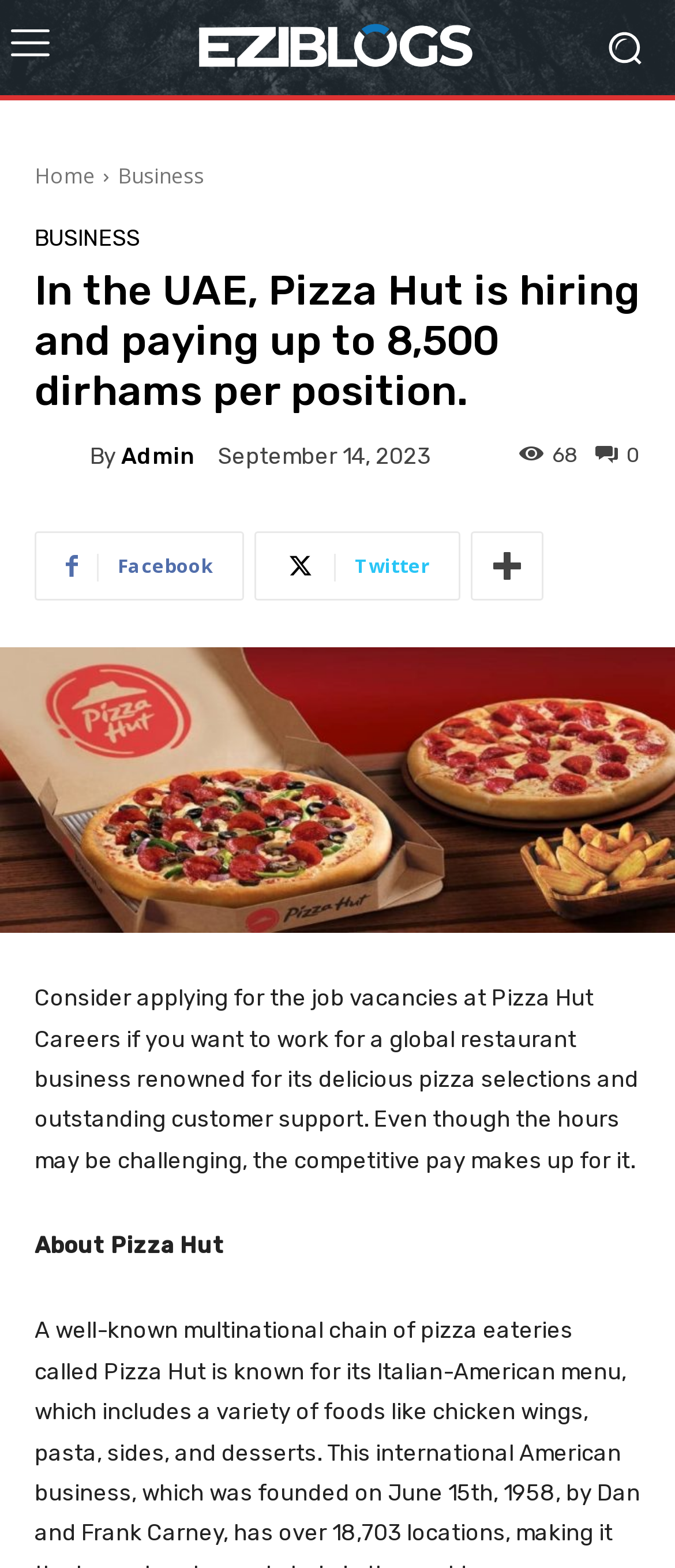Write a detailed summary of the webpage, including text, images, and layout.

The webpage appears to be a blog post about job vacancies at Pizza Hut in the UAE. At the top left corner, there is a logo image with a link to the "Home" page. Next to it, there are links to "Business" and "BUSINESS" pages. Below these links, there is a heading that reads "In the UAE, Pizza Hut is hiring and paying up to 8,500 dirhams per position."

On the top right corner, there is an image, and below it, there are links to social media platforms, including Facebook, Twitter, and another unidentified platform. 

In the main content area, there is a paragraph of text that describes the job vacancies at Pizza Hut Careers, highlighting the benefits of working for a global restaurant business with delicious pizza selections and outstanding customer support. The text also mentions the competitive pay, despite the challenging hours.

Below this paragraph, there is a section with the title "About Pizza Hut". The webpage also has a timestamp indicating that the post was published on September 14, 2023. There are several other links and images scattered throughout the page, including an image with a link to an admin page and a link with a Facebook icon.